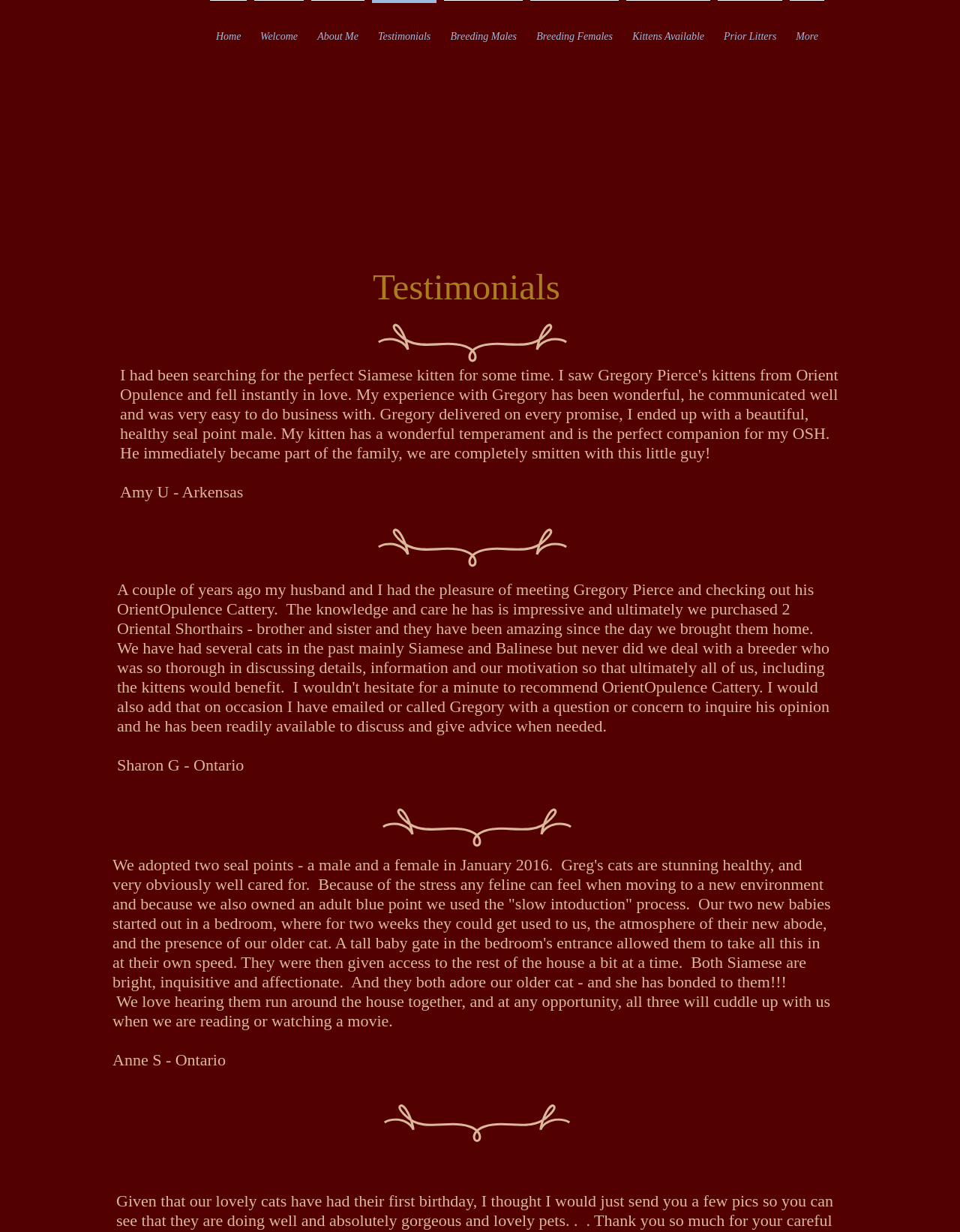Identify the bounding box coordinates for the UI element described as: "Leave a Review".

None